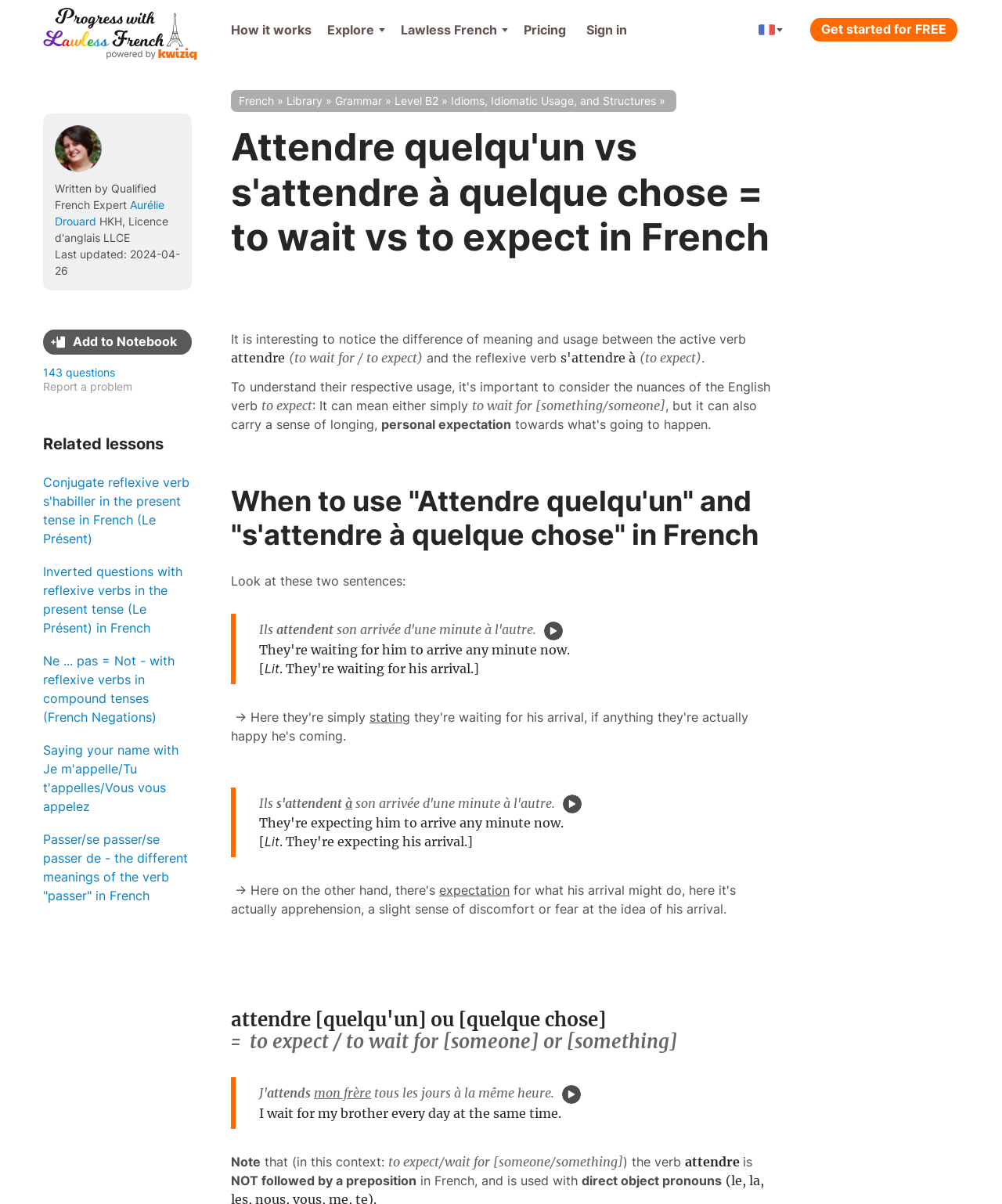Locate the bounding box coordinates of the area that needs to be clicked to fulfill the following instruction: "Explore the 'Lawless French' link". The coordinates should be in the format of four float numbers between 0 and 1, namely [left, top, right, bottom].

[0.392, 0.0, 0.515, 0.049]